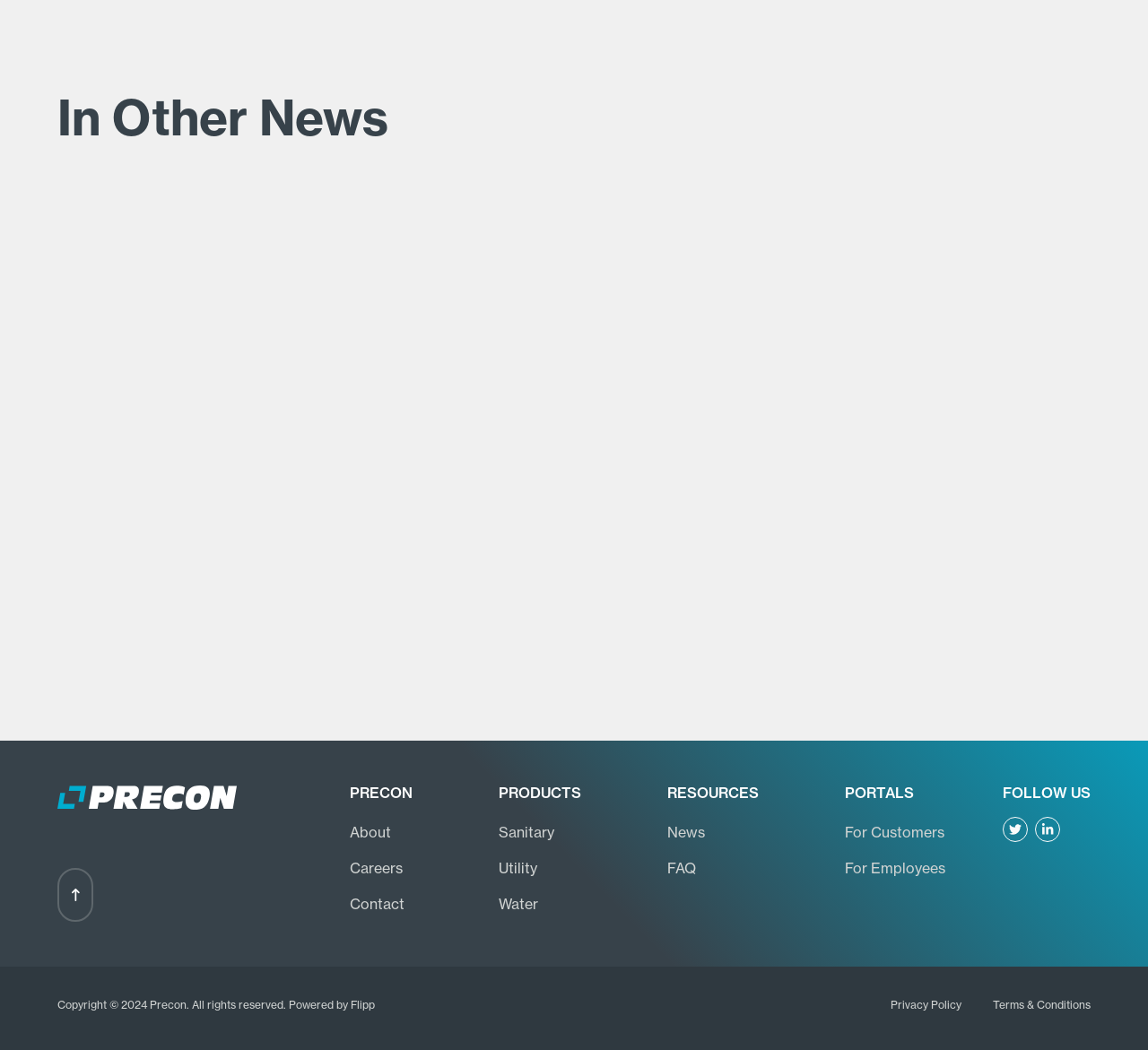Please identify the bounding box coordinates of the area that needs to be clicked to follow this instruction: "Click on 'jackets'".

None